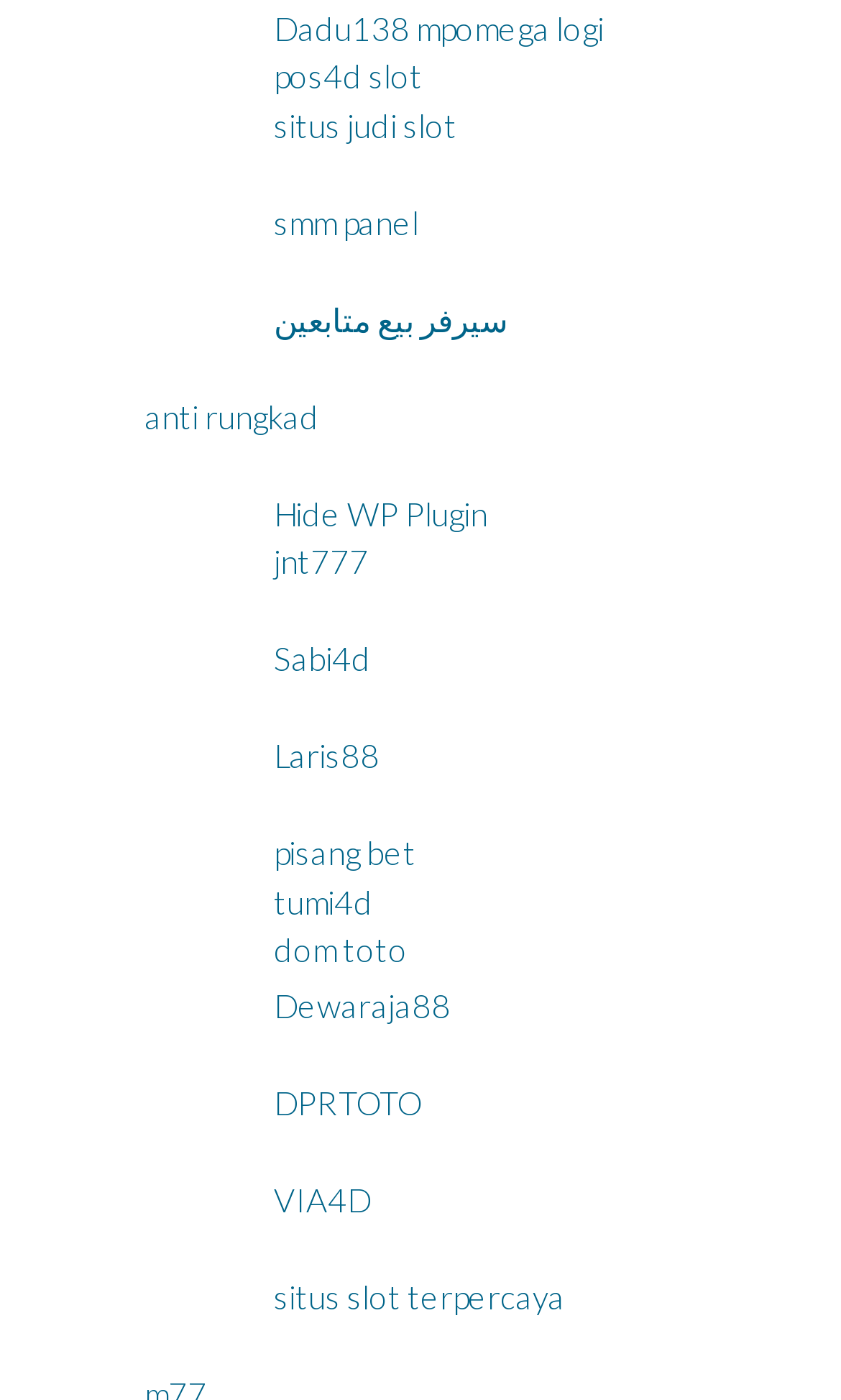What is the first link on the webpage?
Look at the image and answer the question using a single word or phrase.

Dadu138